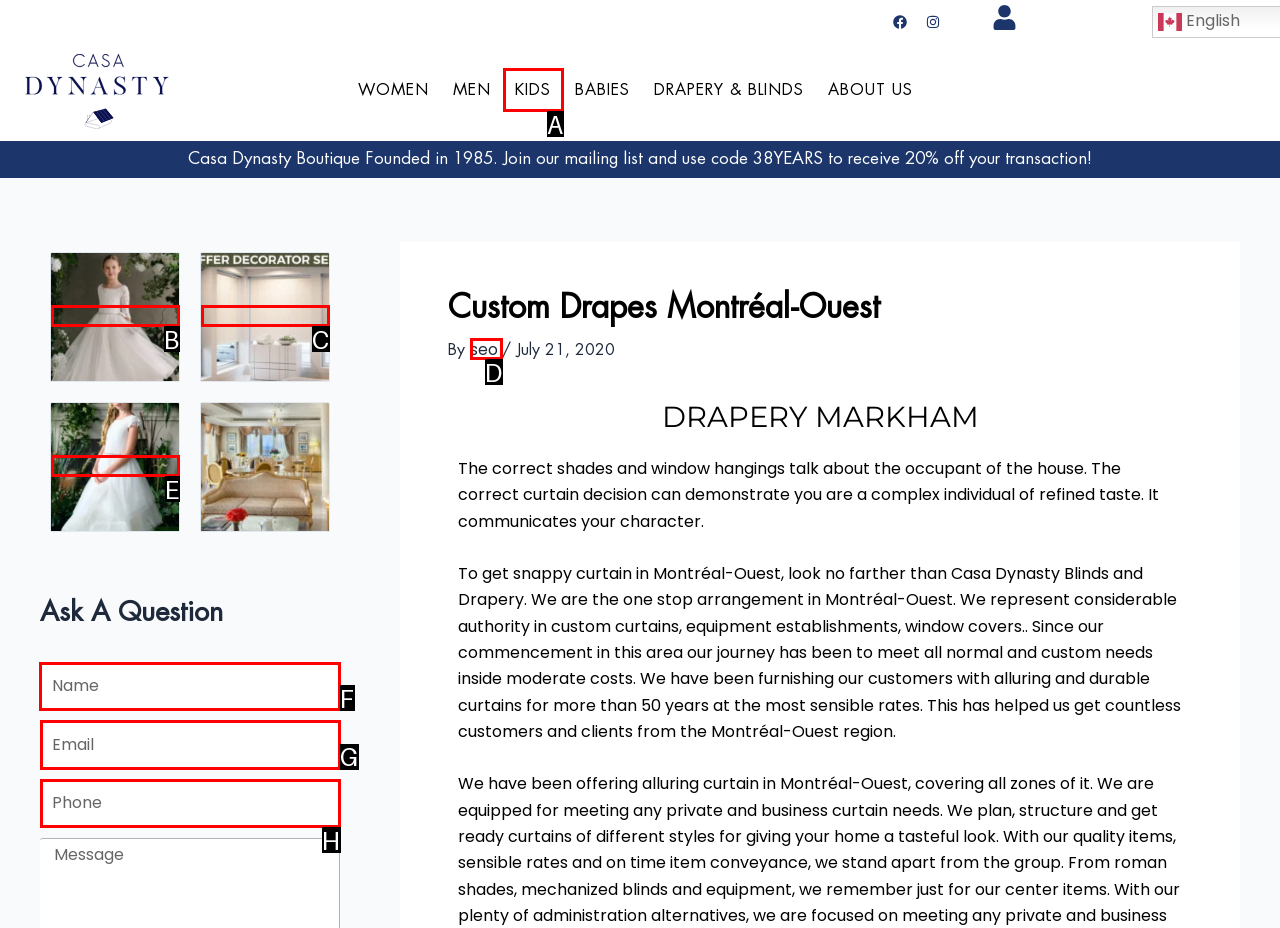To achieve the task: Fill in the Name field, which HTML element do you need to click?
Respond with the letter of the correct option from the given choices.

F